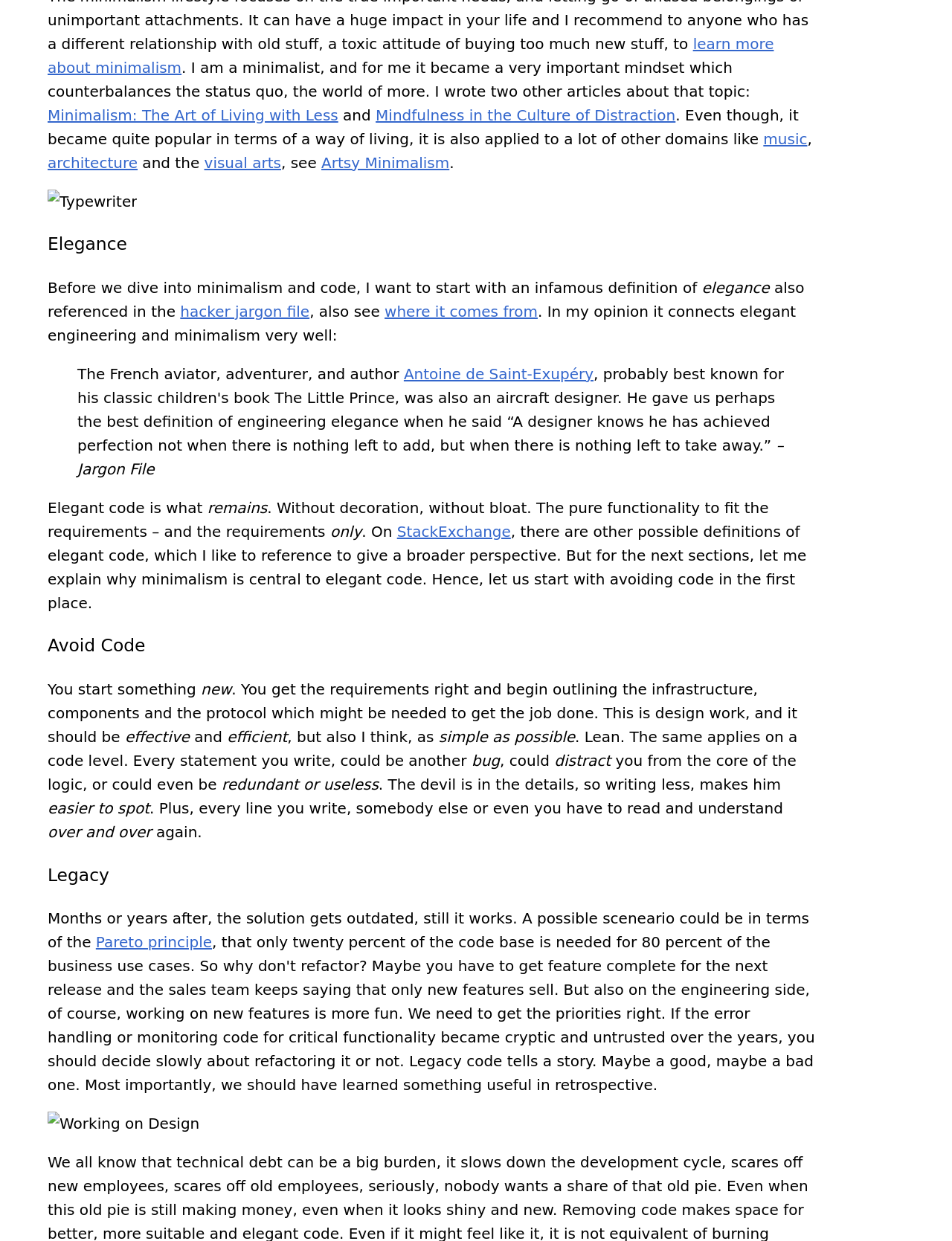Locate the bounding box of the UI element with the following description: "Artsy Minimalism".

[0.338, 0.124, 0.472, 0.138]